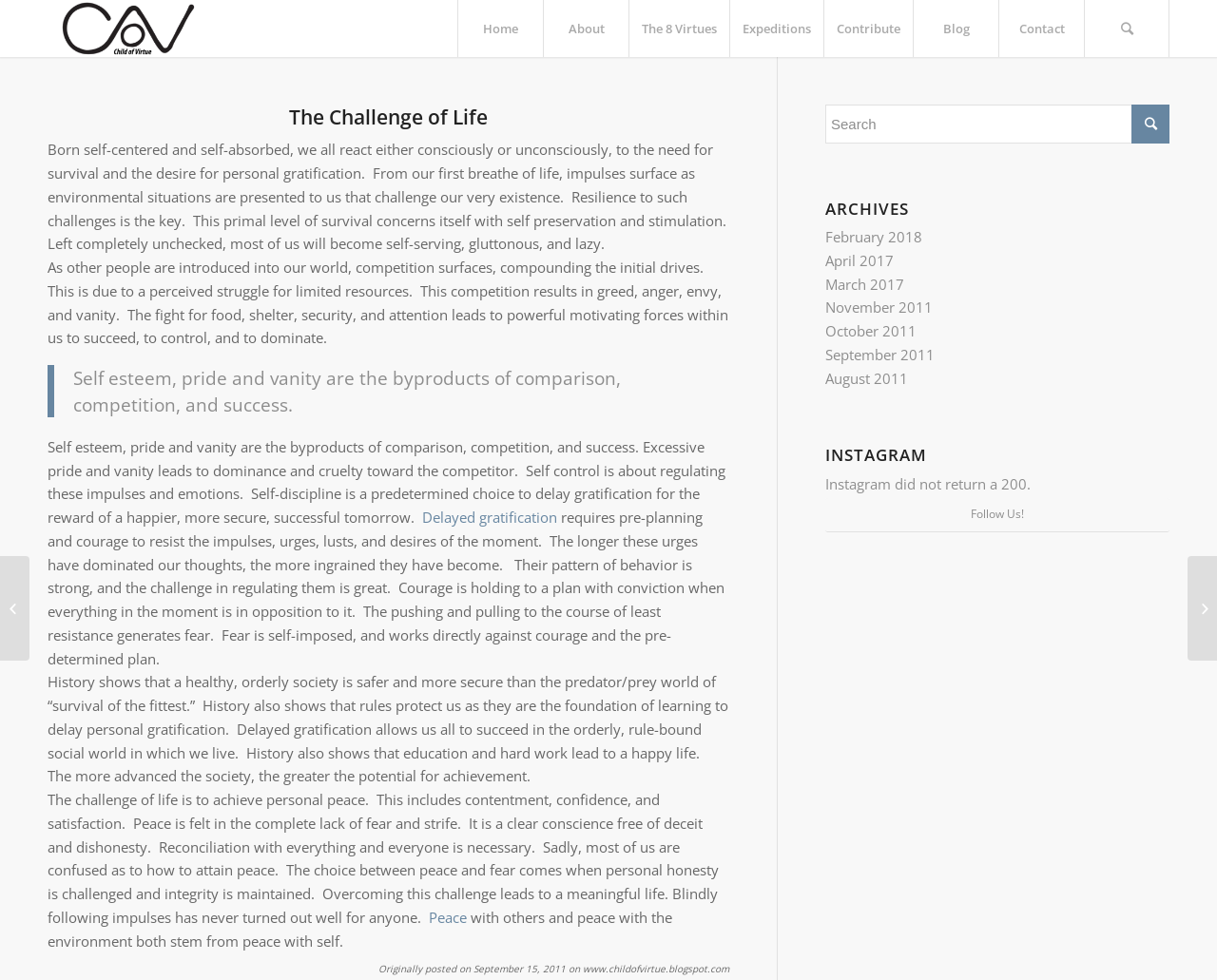What is the date of the original post?
Provide a detailed and extensive answer to the question.

I found a StaticText element with the text 'Originally posted on September 15, 2011 on www.childofvirtue.blogspot.com' at coordinates [0.311, 0.981, 0.599, 0.995].